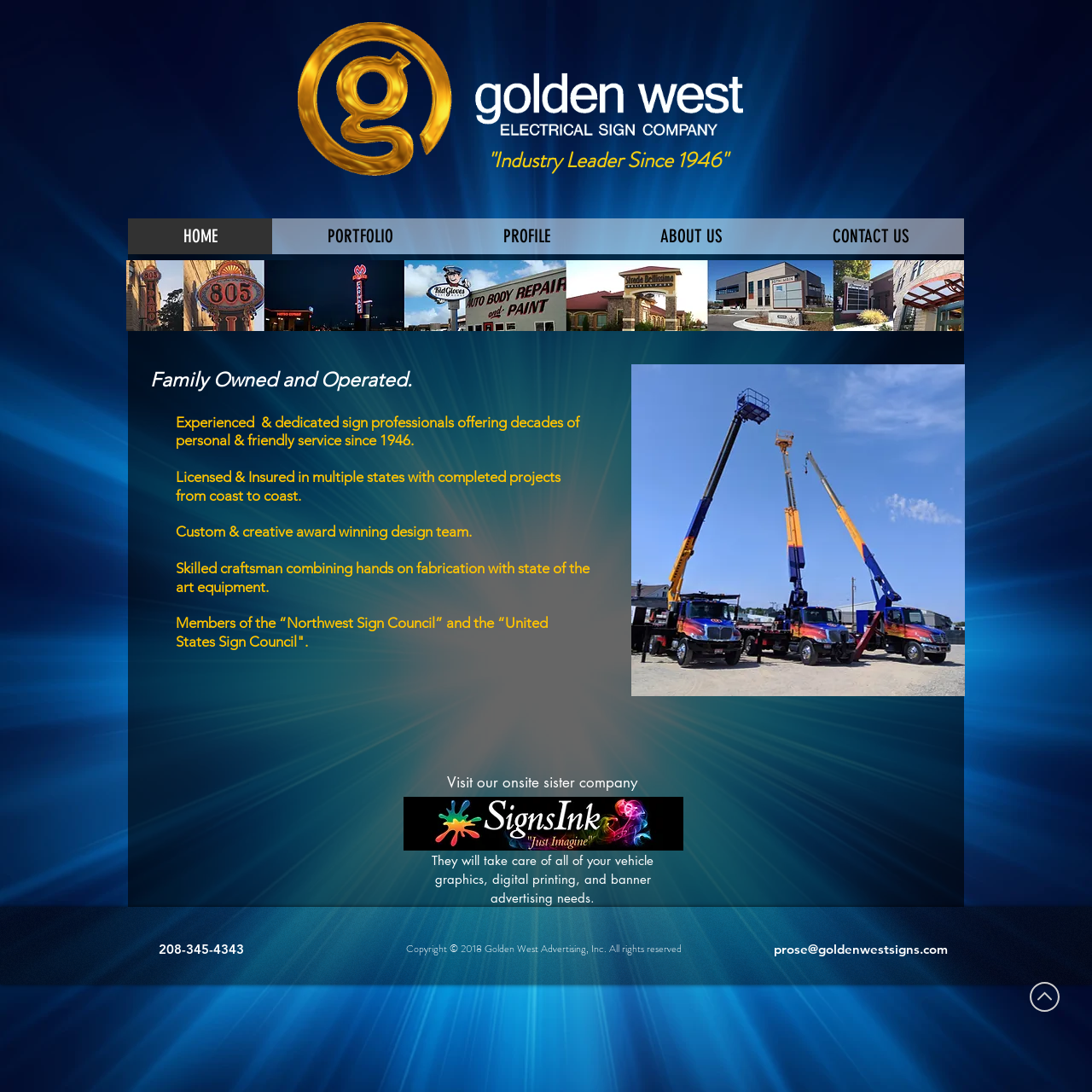Please find the bounding box coordinates (top-left x, top-left y, bottom-right x, bottom-right y) in the screenshot for the UI element described as follows: ABOUT US

[0.554, 0.2, 0.712, 0.233]